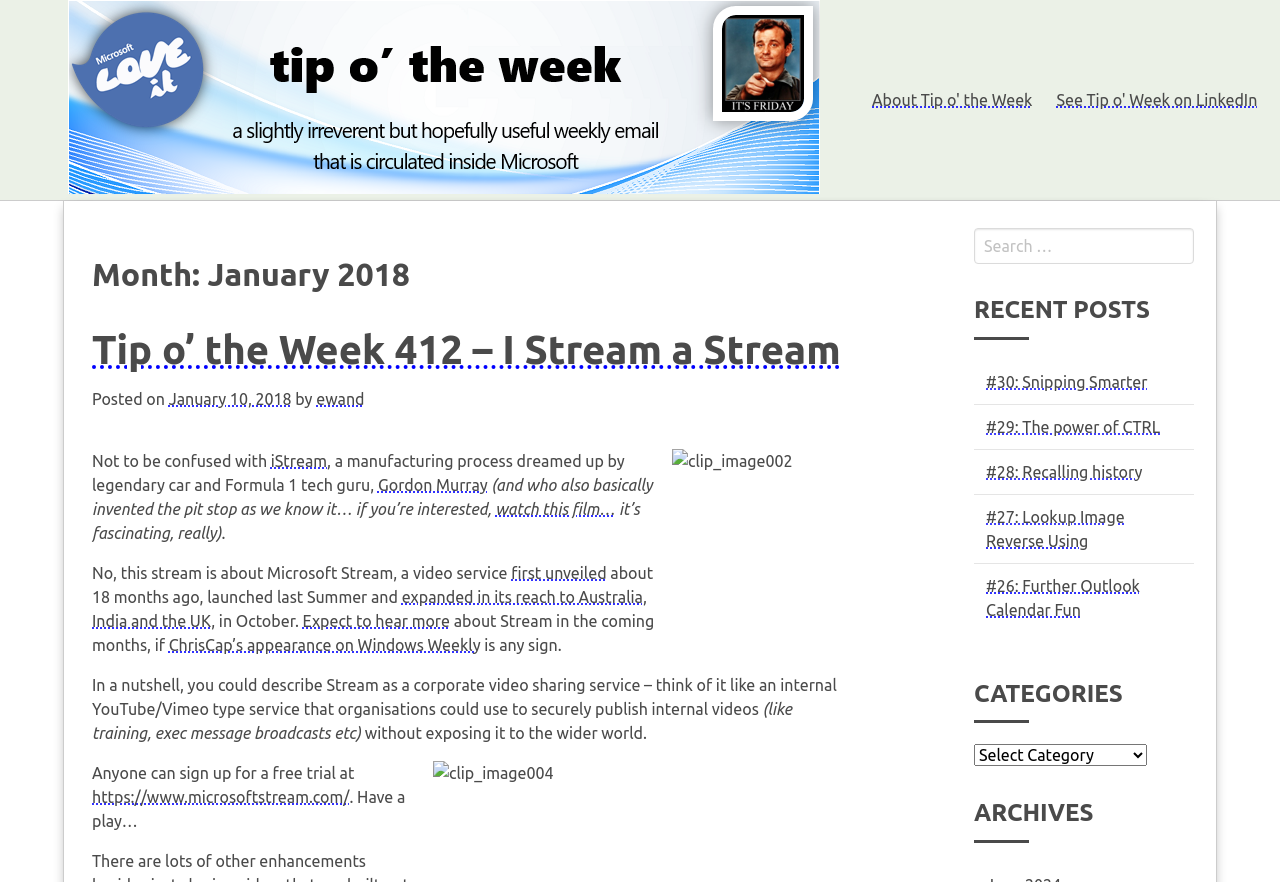Determine the coordinates of the bounding box for the clickable area needed to execute this instruction: "Search for something".

[0.761, 0.259, 0.933, 0.299]